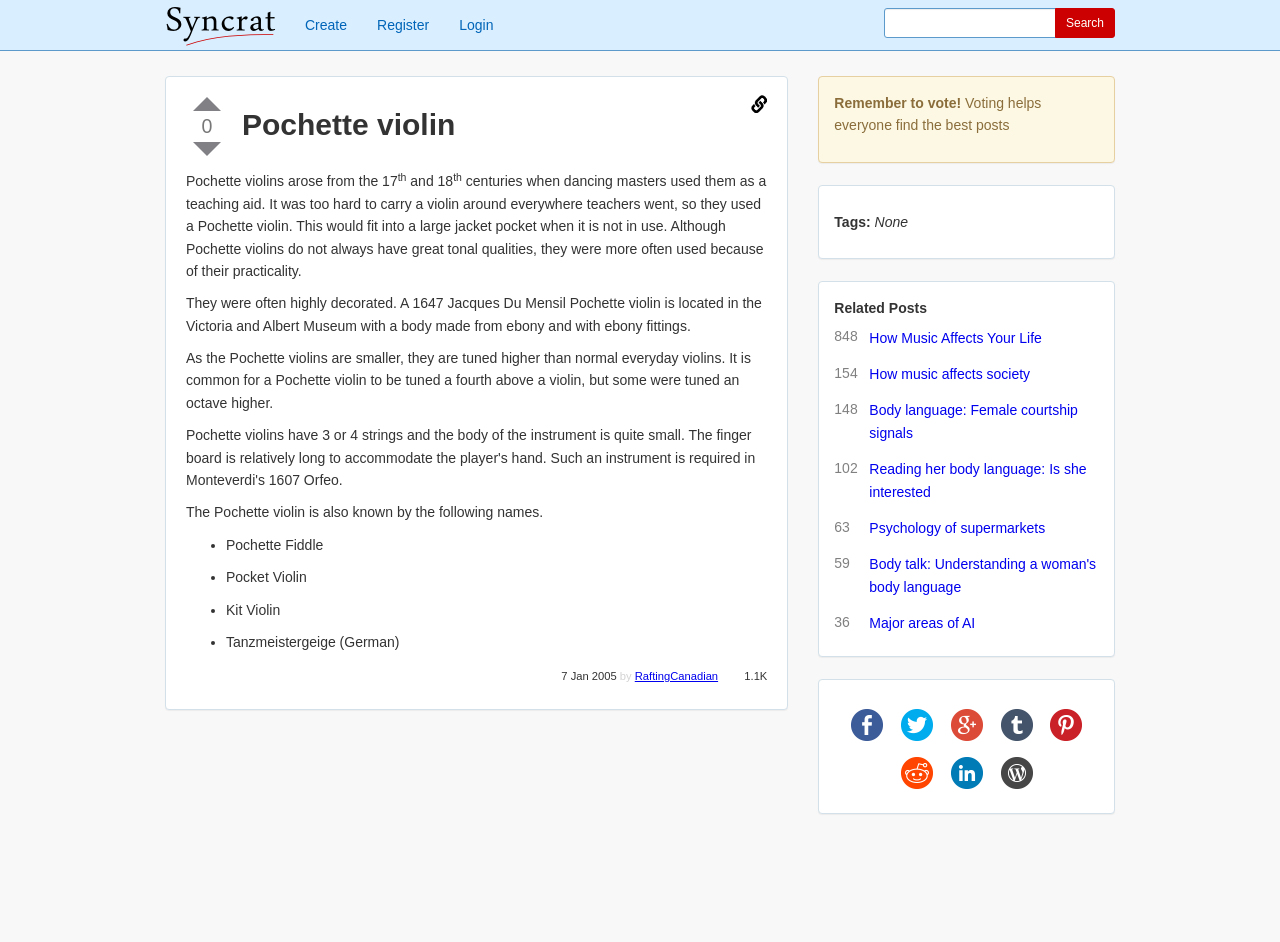Please predict the bounding box coordinates (top-left x, top-left y, bottom-right x, bottom-right y) for the UI element in the screenshot that fits the description: Major areas of AI

[0.679, 0.65, 0.859, 0.674]